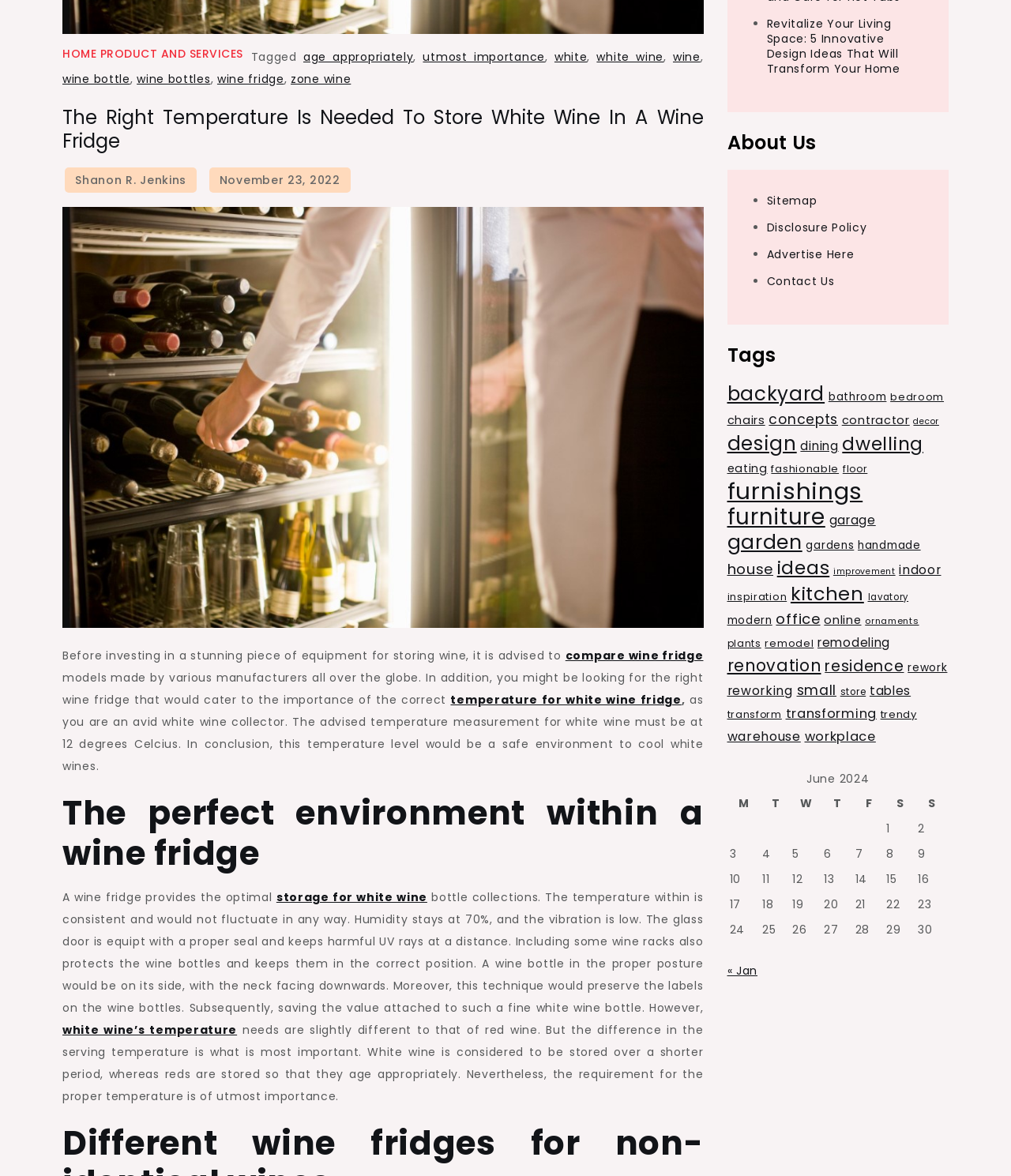Based on the provided description, "storage for white wine", find the bounding box of the corresponding UI element in the screenshot.

[0.273, 0.756, 0.423, 0.77]